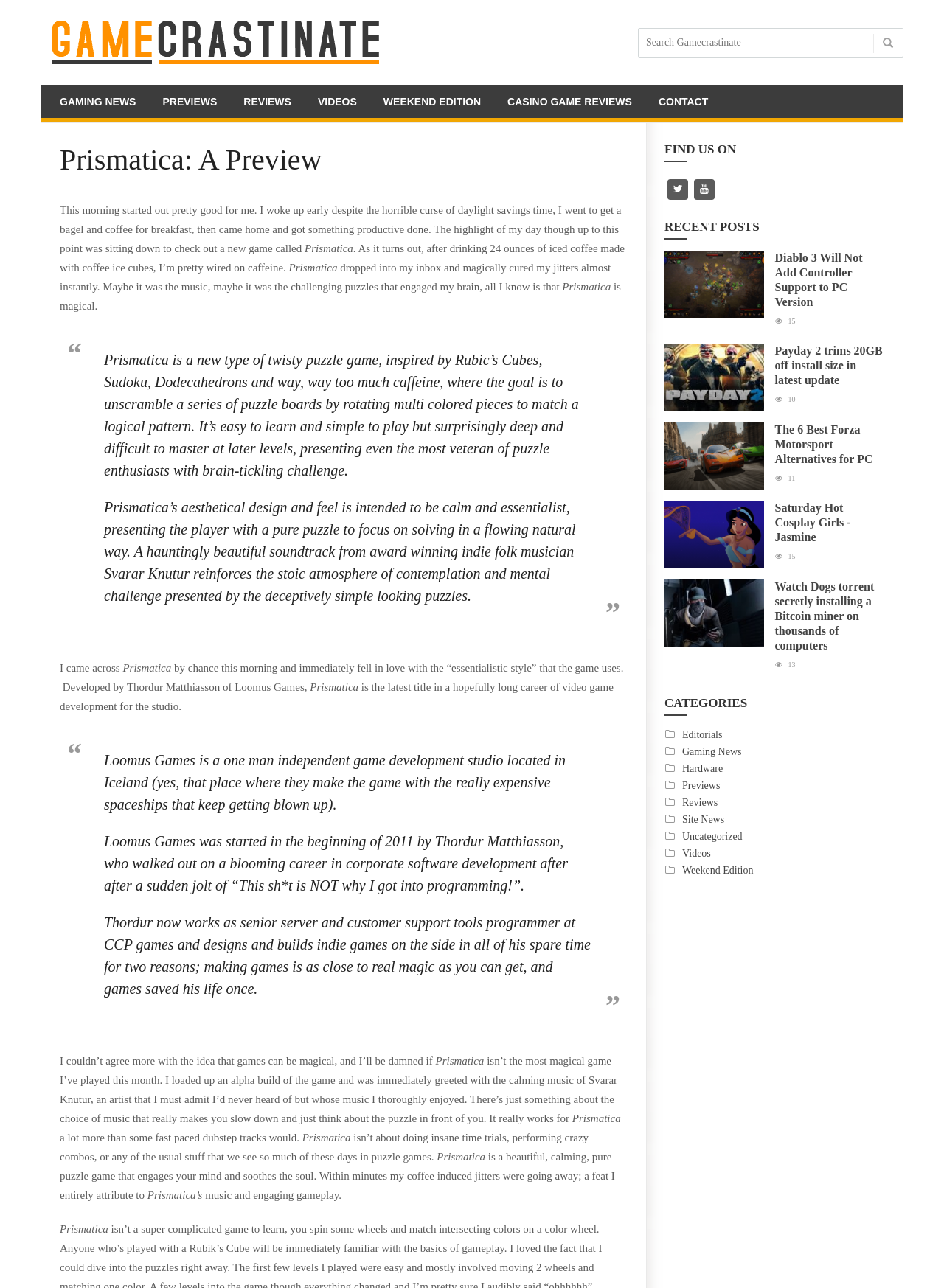Locate and generate the text content of the webpage's heading.

Prismatica: A Preview